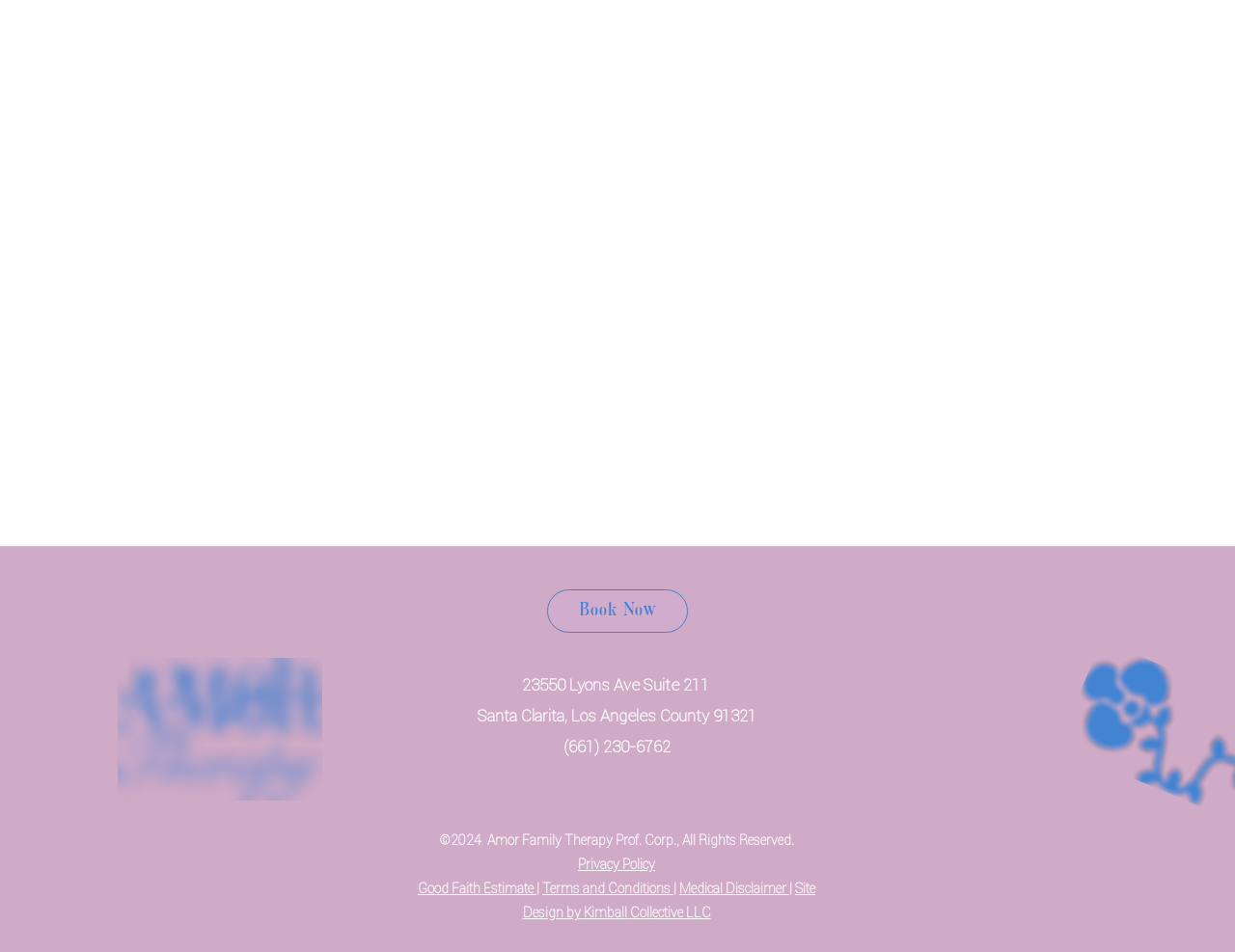Please determine the bounding box coordinates for the UI element described here. Use the format (top-left x, top-left y, bottom-right x, bottom-right y) with values bounded between 0 and 1: Terms and Conditions

[0.439, 0.925, 0.545, 0.941]